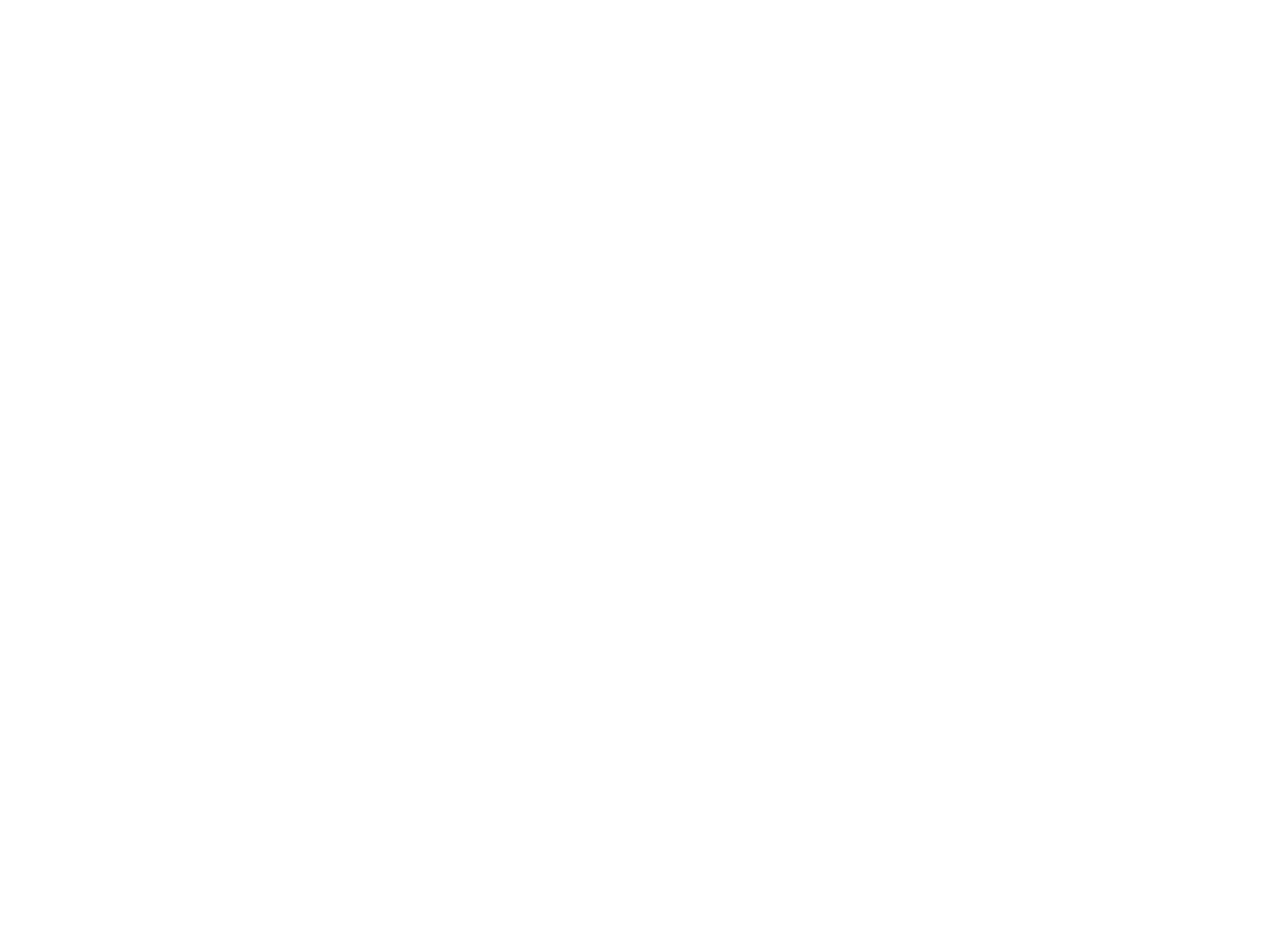Determine the bounding box coordinates of the element's region needed to click to follow the instruction: "Read the article by Ava Graham". Provide these coordinates as four float numbers between 0 and 1, formatted as [left, top, right, bottom].

None